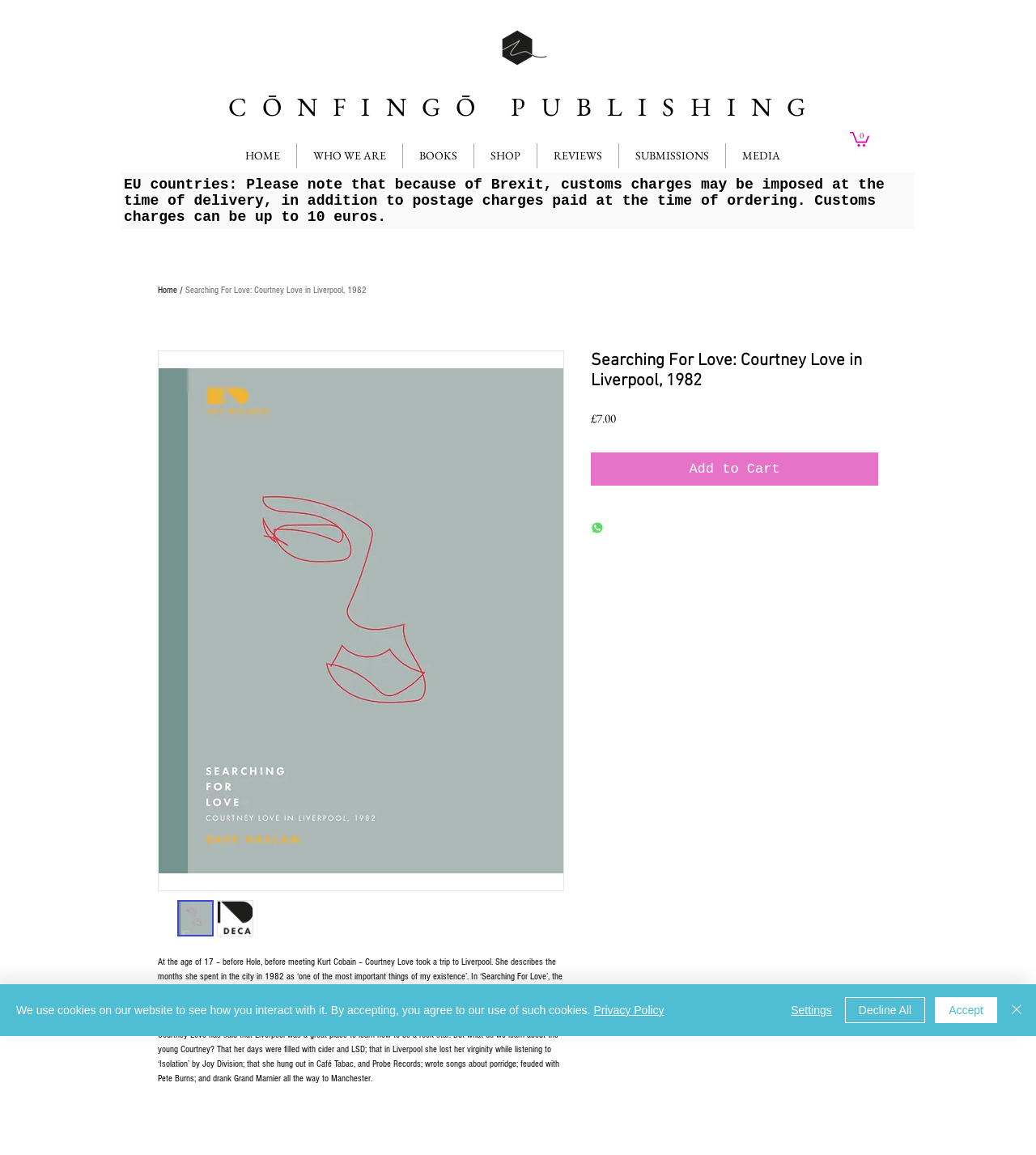What is the name of the book?
Use the information from the image to give a detailed answer to the question.

The name of the book can be found in the article section of the webpage, where it is written in a heading element and also in the image alt text.